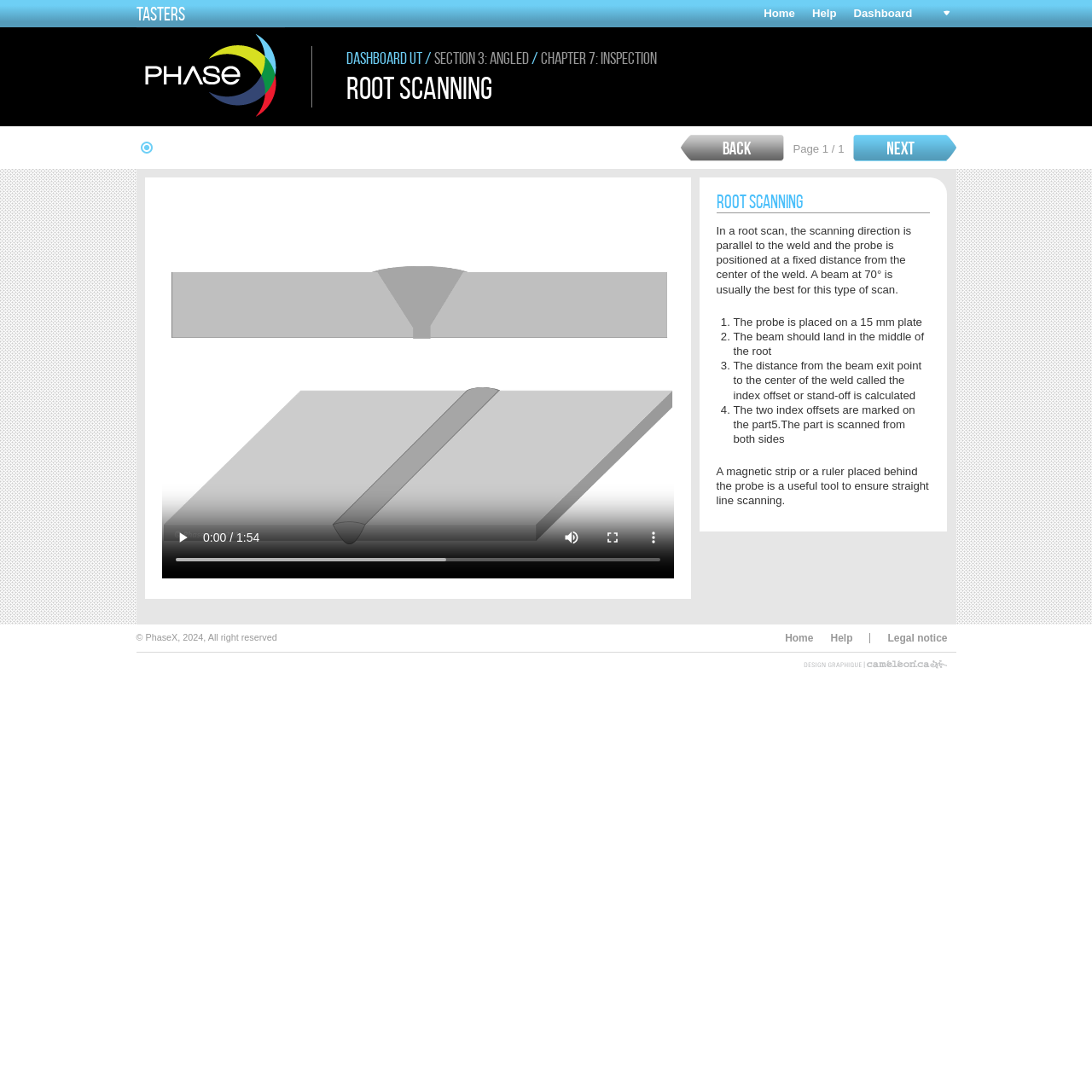Please identify the bounding box coordinates of where to click in order to follow the instruction: "Click the 'Dashboard' link".

[0.774, 0.0, 0.875, 0.025]